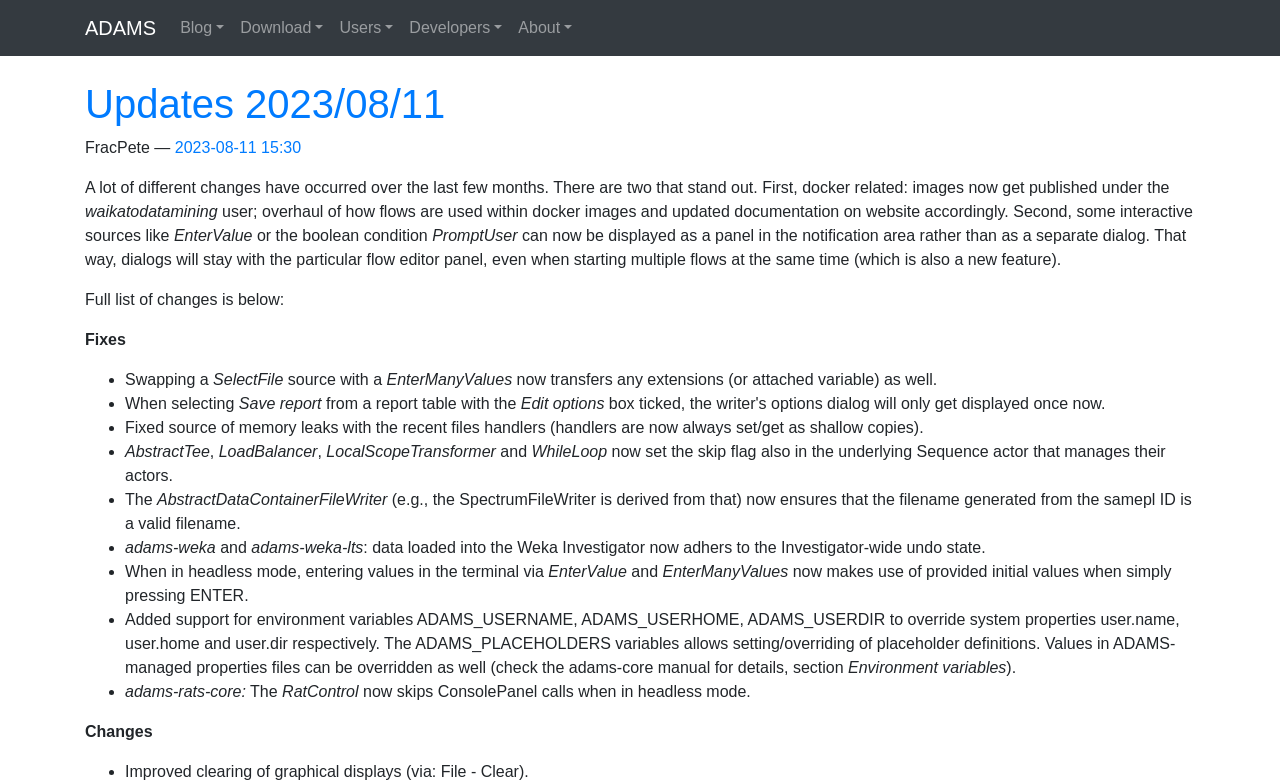What is the date of the latest update?
Using the information from the image, give a concise answer in one word or a short phrase.

2023-08-11